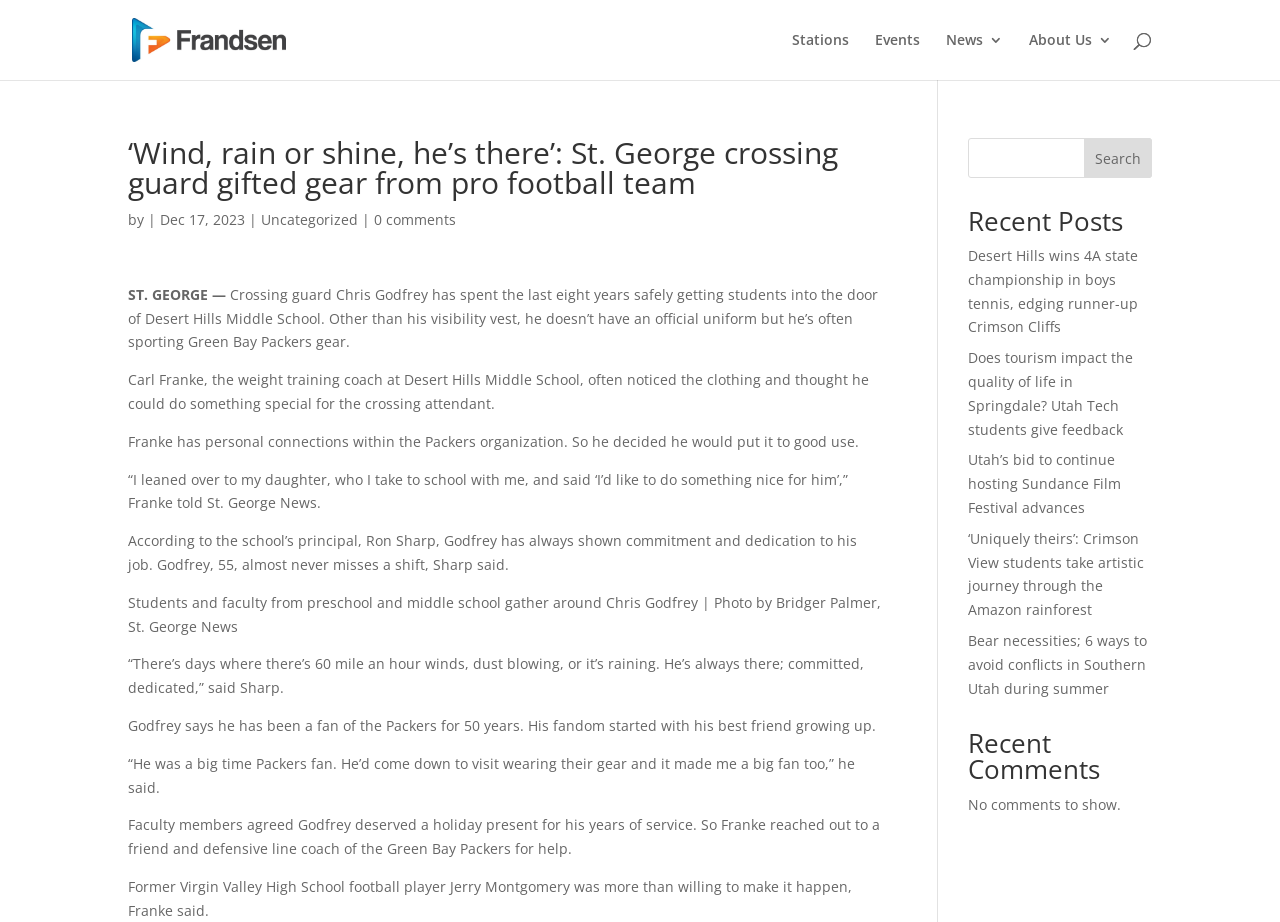Locate the bounding box coordinates for the element described below: "alt="Frandsen Media"". The coordinates must be four float values between 0 and 1, formatted as [left, top, right, bottom].

[0.103, 0.031, 0.224, 0.052]